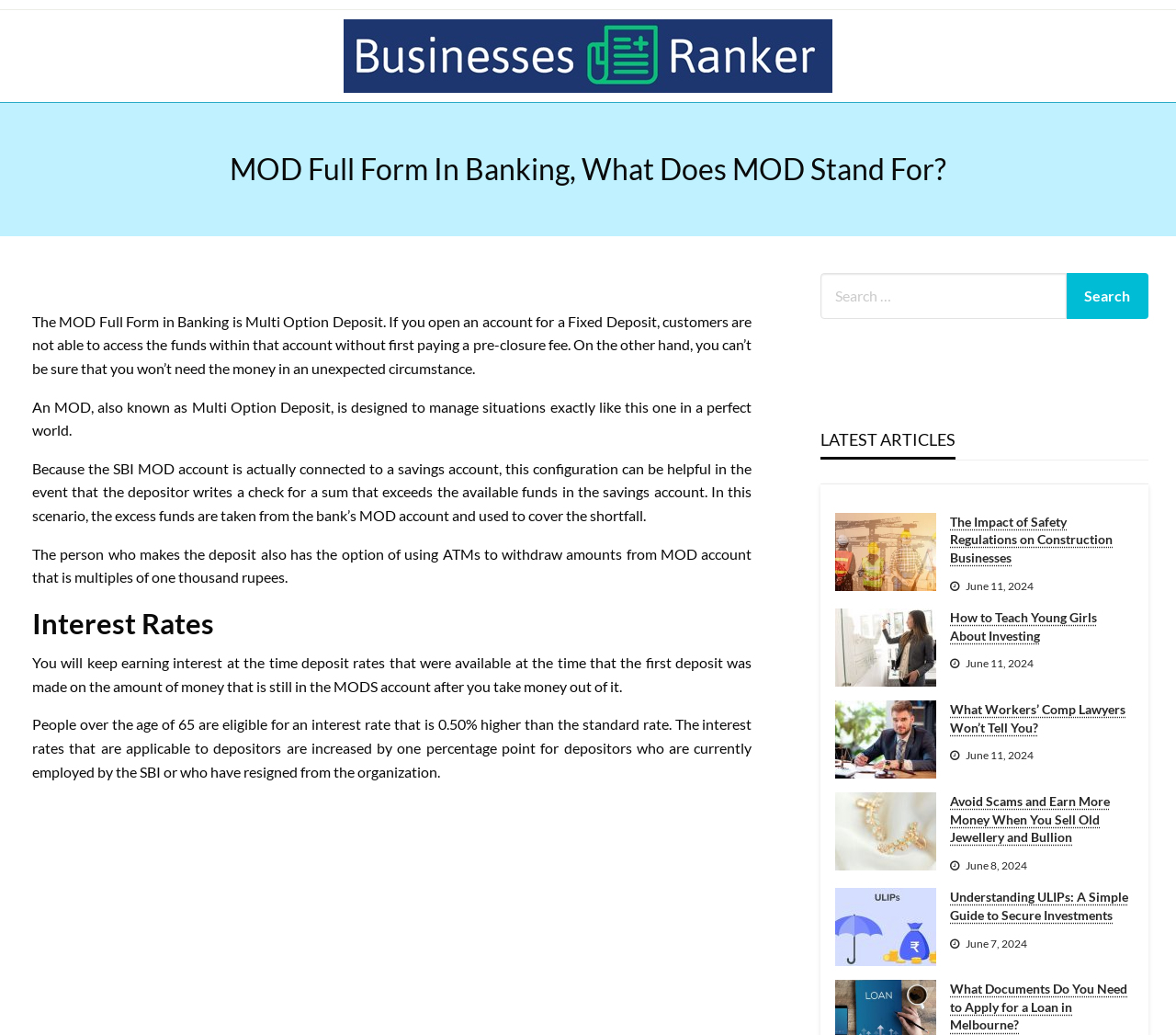Please determine the bounding box coordinates of the element's region to click for the following instruction: "Learn about teaching young girls about investing".

[0.808, 0.588, 0.964, 0.623]